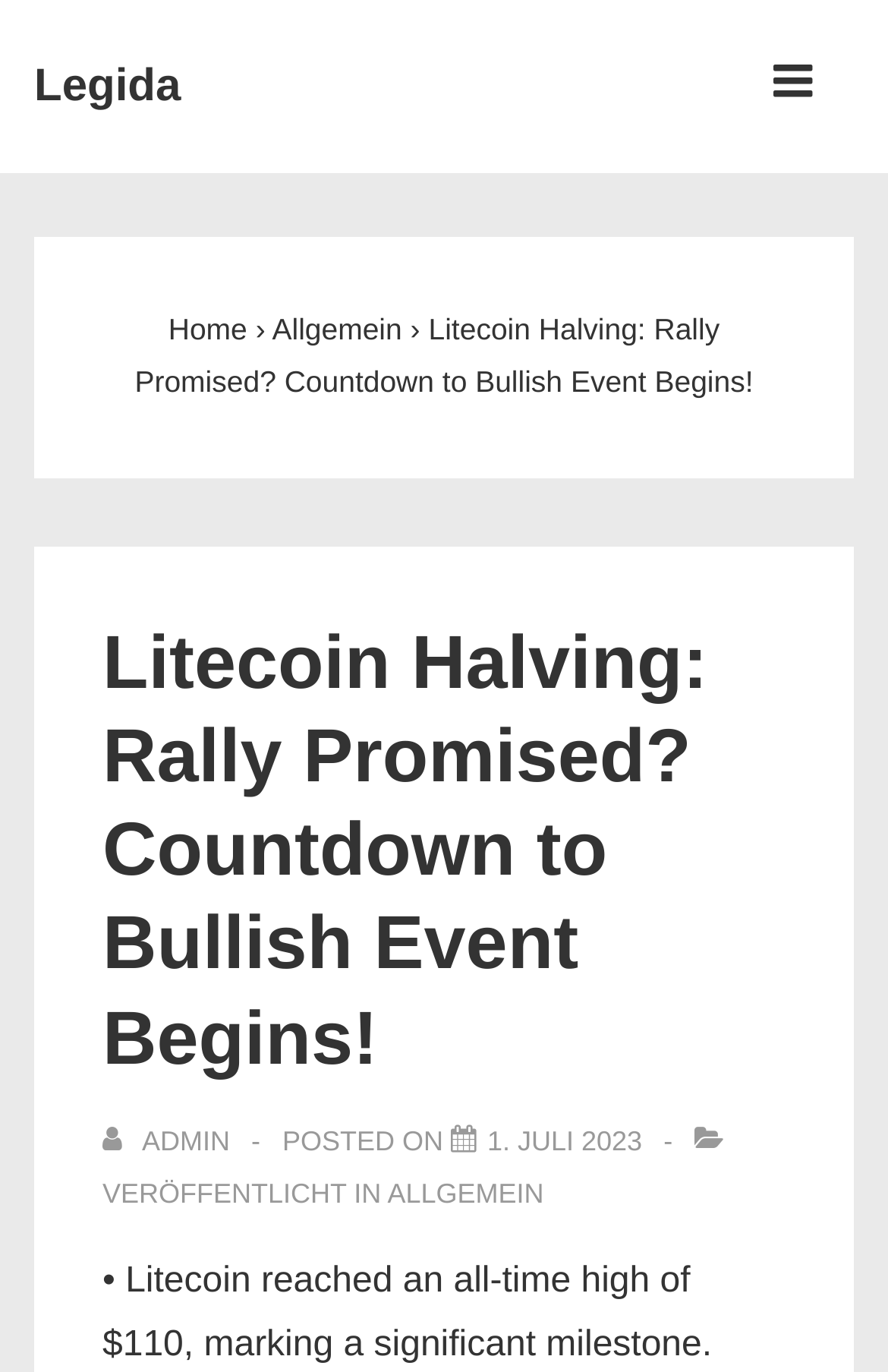Give a one-word or phrase response to the following question: What is the title of the article?

Litecoin Halving: Rally Promised? Countdown to Bullish Event Begins!